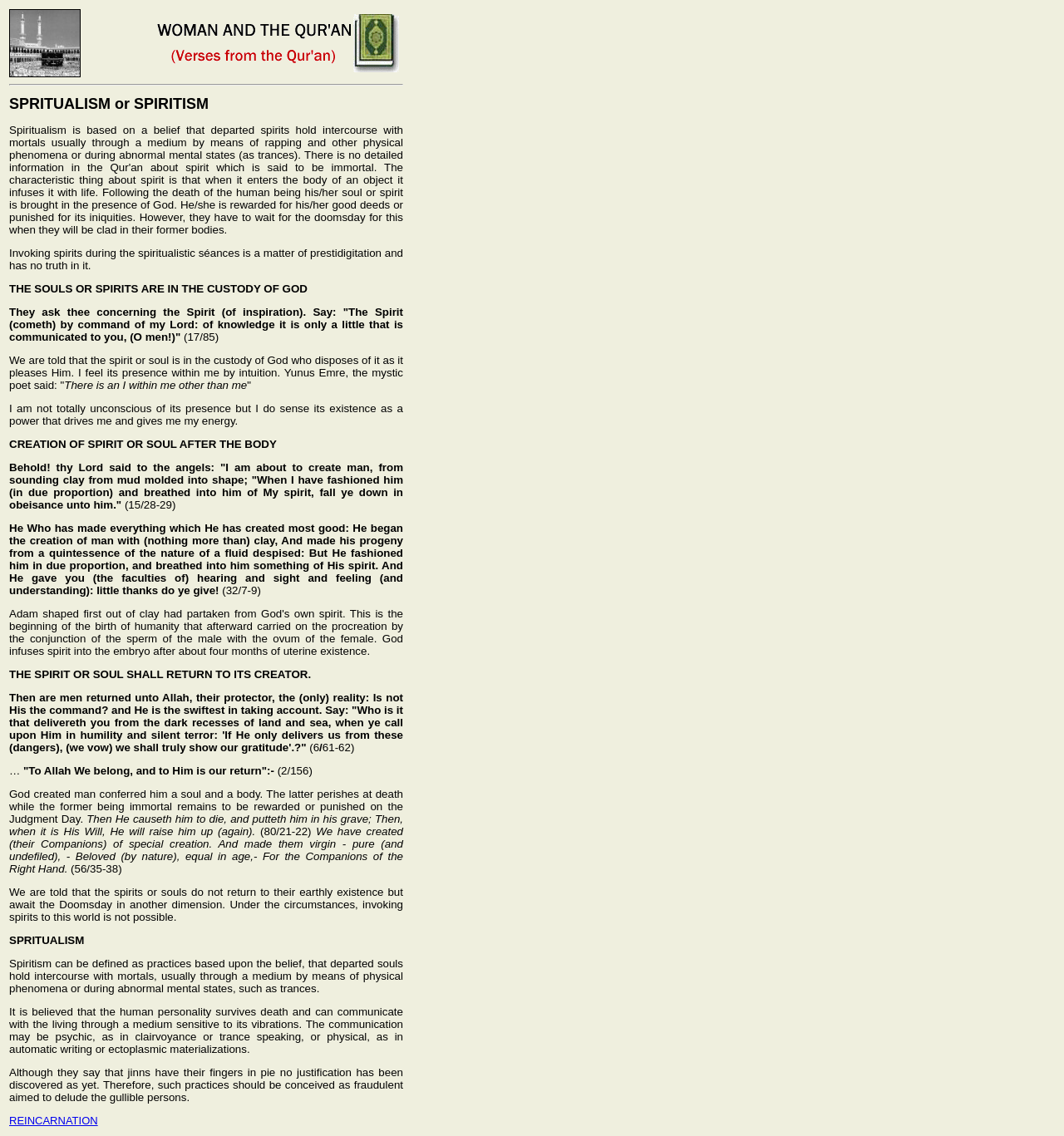Describe all the significant parts and information present on the webpage.

The webpage is about the concept of spirit and soul in Islam, specifically in the Quran. At the top, there is a horizontal separator line. Below it, there is a long article discussing spiritualism, spiritism, and the creation of the soul or spirit in Islam. The article is divided into sections, each with a specific topic, such as the belief in spirits, the creation of the soul, and the return of the soul to its creator.

The article is written in a formal and informative tone, with many references to Quranic verses. It explains that in Islam, the soul or spirit is believed to be immortal and is created by God, who infuses it into the human body. The article also discusses the concept of spiritualism and spiritism, which are practices that involve communicating with departed spirits, and argues that these practices are fraudulent and have no basis in Islam.

At the bottom of the article, there is a link to a related topic, "REINCARNATION", which suggests that the webpage may be part of a larger collection of articles or resources on Islamic theology and spirituality. Overall, the webpage appears to be a educational resource or article on Islamic theology, providing information and insights on the concept of spirit and soul in Islam.